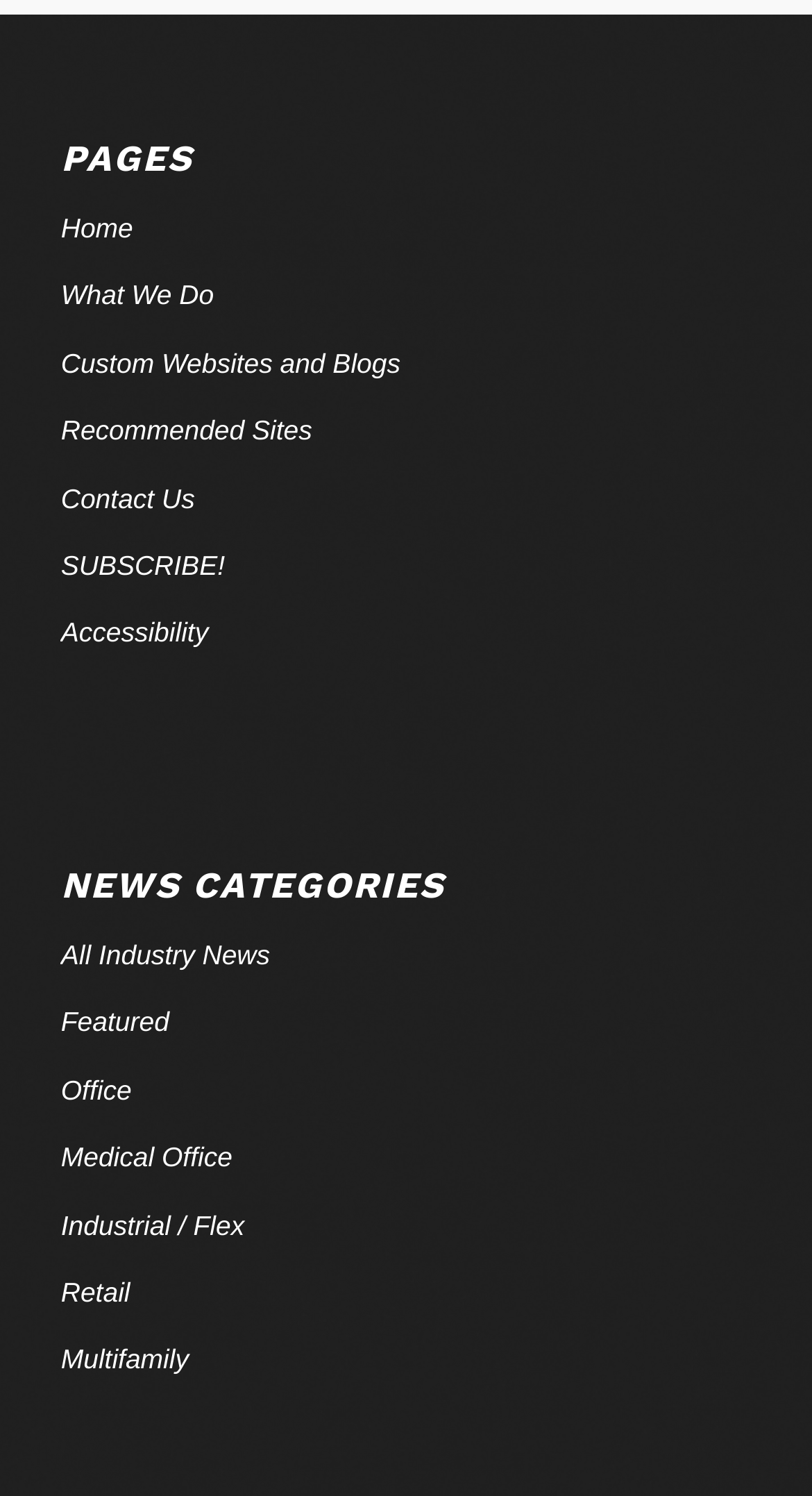Find the UI element described as: "Custom Websites and Blogs" and predict its bounding box coordinates. Ensure the coordinates are four float numbers between 0 and 1, [left, top, right, bottom].

[0.075, 0.193, 0.925, 0.238]